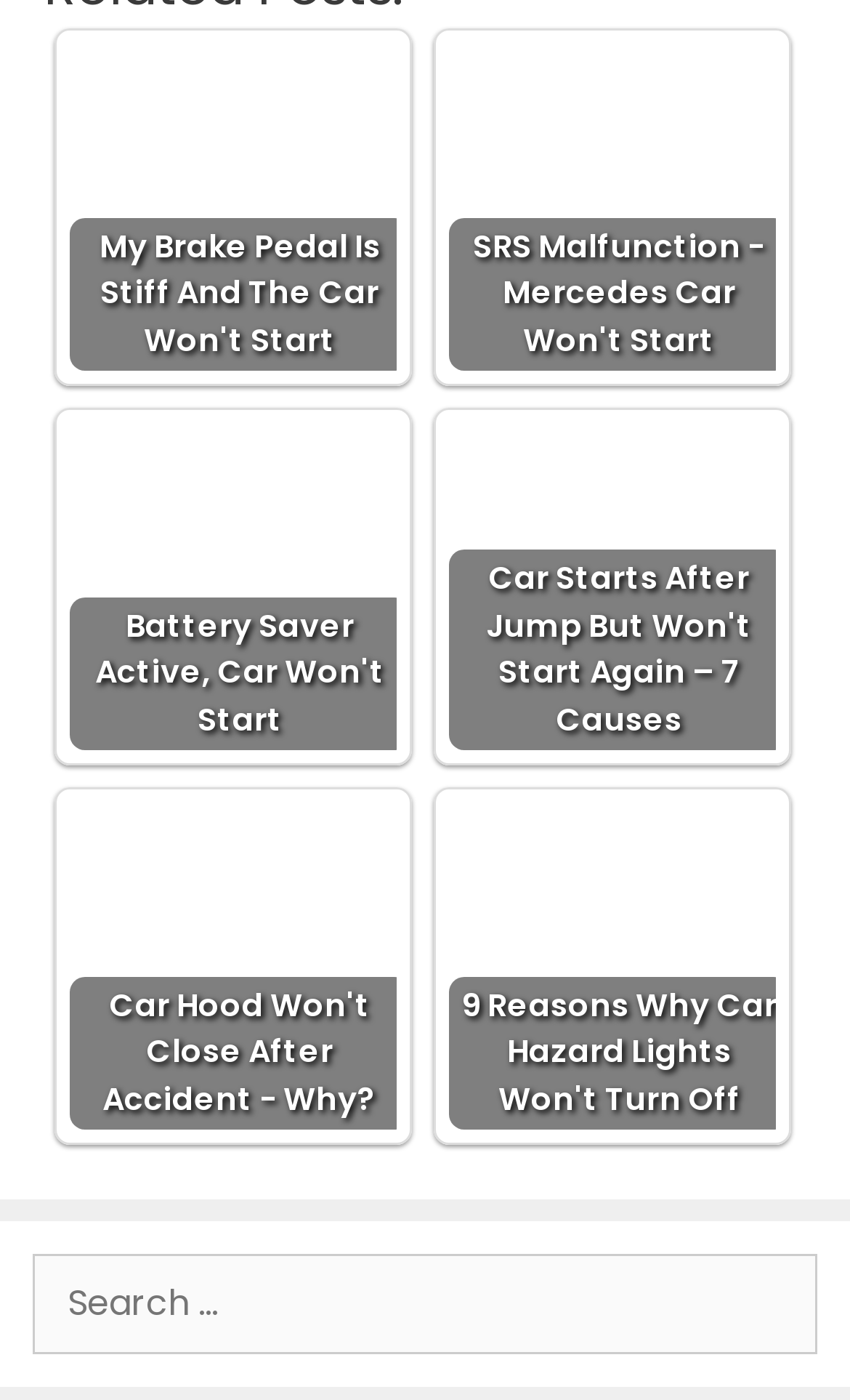Provide a single word or phrase answer to the question: 
Is there a search function on the webpage?

Yes